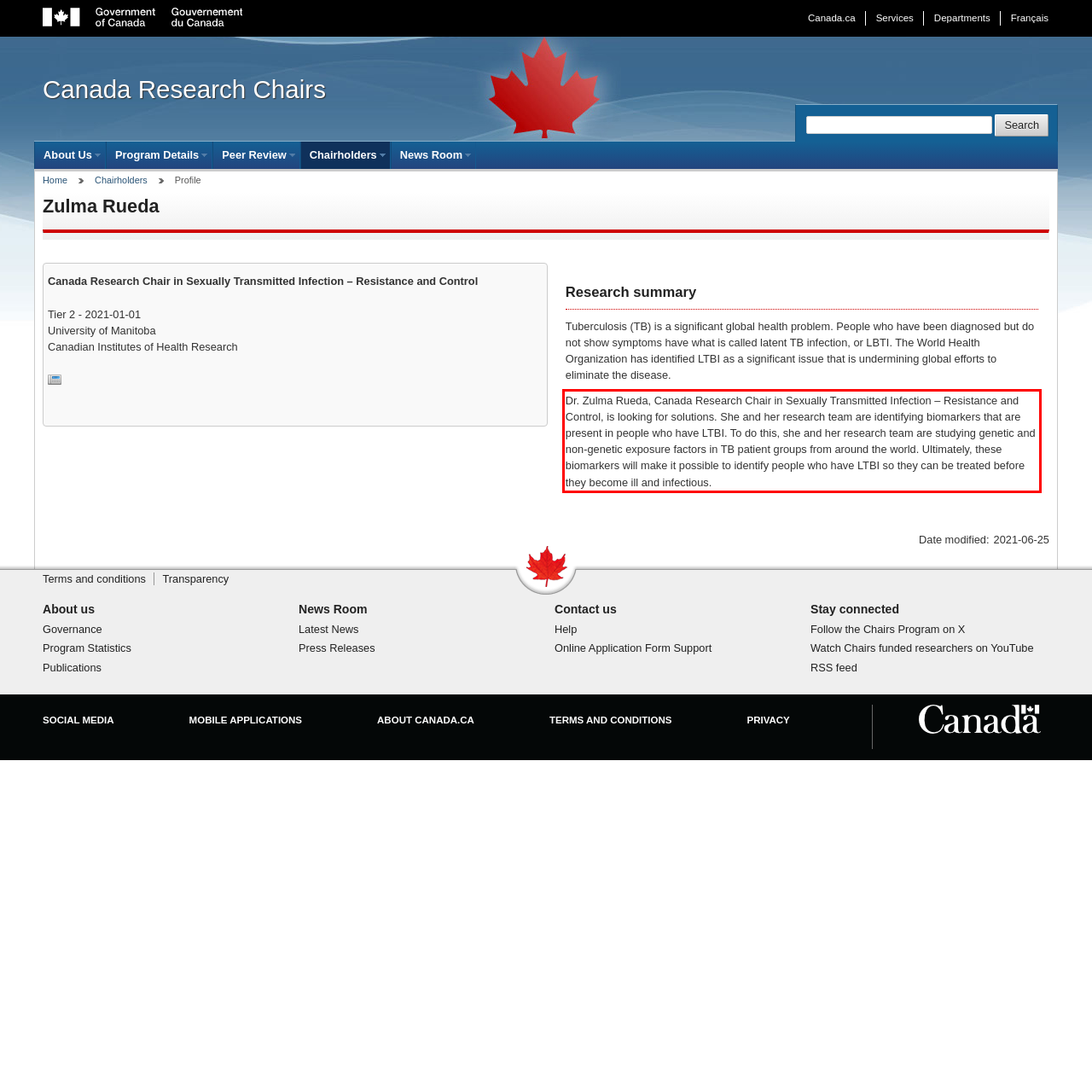Identify the text inside the red bounding box in the provided webpage screenshot and transcribe it.

Dr. Zulma Rueda, Canada Research Chair in Sexually Transmitted Infection – Resistance and Control, is looking for solutions. She and her research team are identifying biomarkers that are present in people who have LTBI. To do this, she and her research team are studying genetic and non-genetic exposure factors in TB patient groups from around the world. Ultimately, these biomarkers will make it possible to identify people who have LTBI so they can be treated before they become ill and infectious.